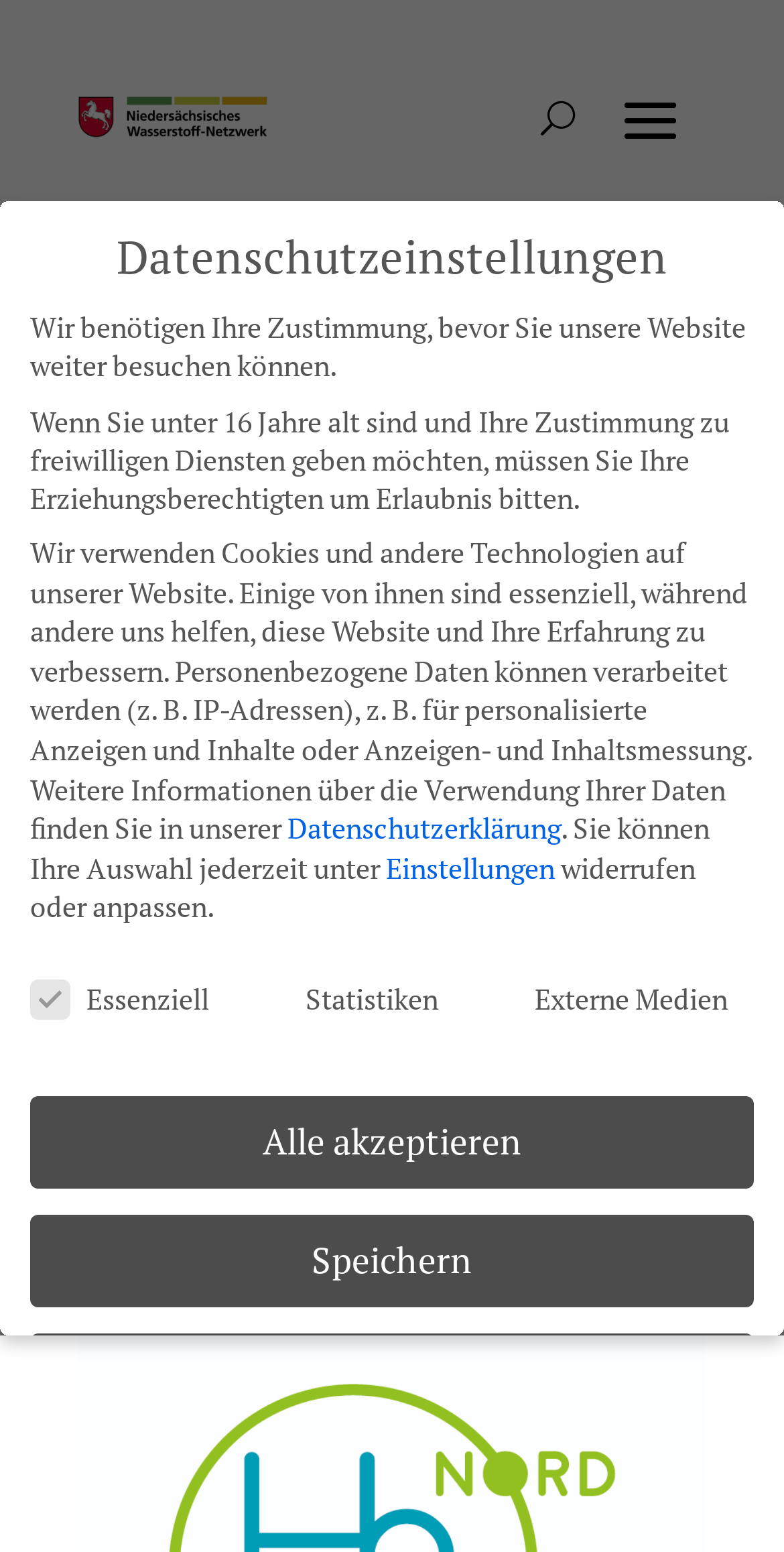From the given element description: "Datenschutzerklärung", find the bounding box for the UI element. Provide the coordinates as four float numbers between 0 and 1, in the order [left, top, right, bottom].

[0.367, 0.521, 0.715, 0.546]